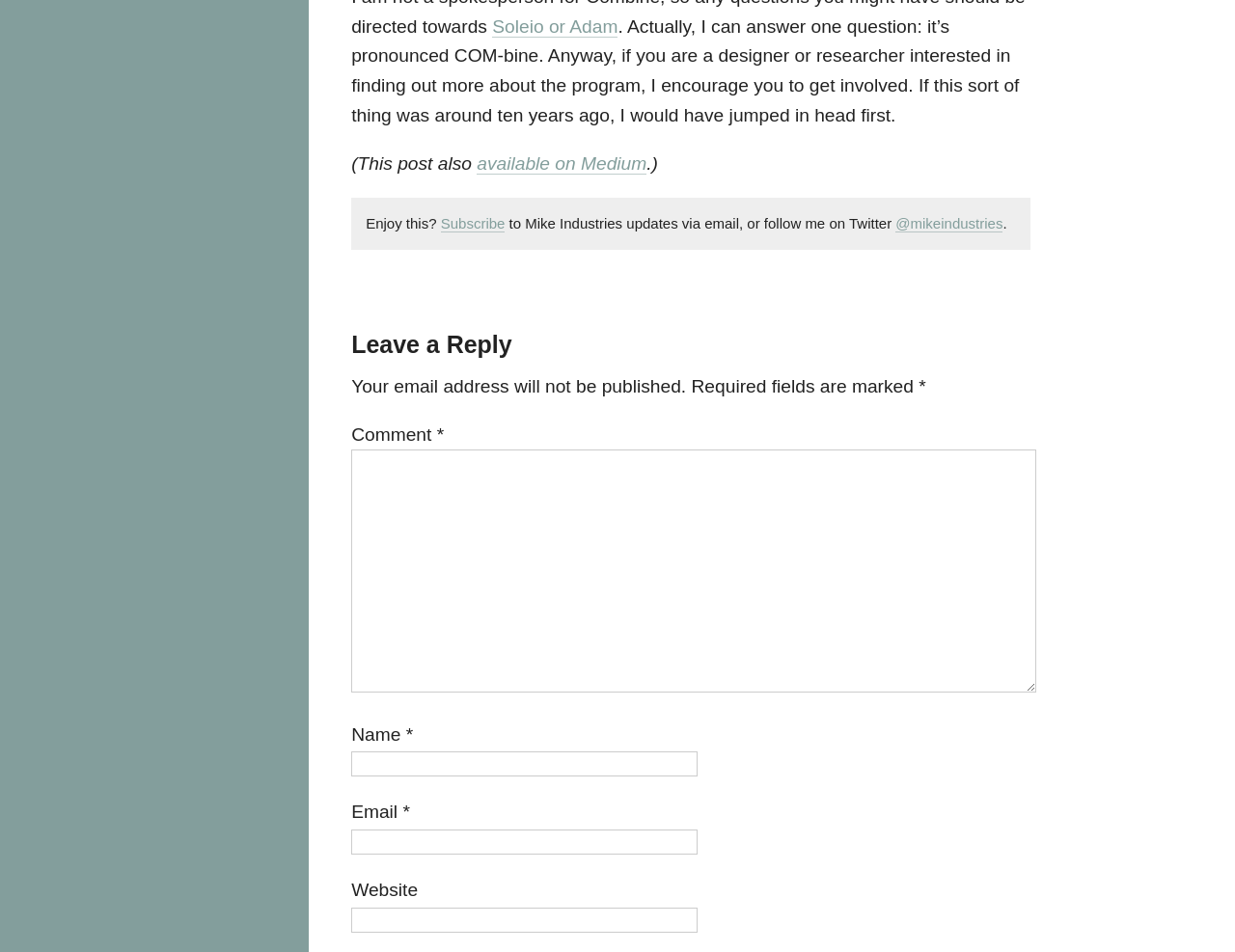Provide a brief response to the question below using one word or phrase:
What is the pronunciation of 'Combine'?

COM-bine